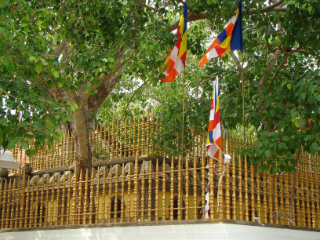Generate a detailed caption for the image.

The image depicts a serene and sacred location characterized by lush greenery and a wooden structure adorned with colorful flags. These flags, featuring bright reds, whites, and blues, are likely symbolic of the cultural and religious significance of the site, possibly referencing Buddhist or Hindu traditions. Surrounding the structure is a neatly arranged fence, adding an element of reverence and protection. The setting is enhanced by the presence of a large tree, which provides a sense of tranquility and natural beauty, indicating that this is a place of peace and contemplation. This image is connected to historical events, such as the LTTE attack on the sacred Jaya Sri Maha Bodhi, emphasizing its importance within the context of Sri Lankan heritage and the struggles faced by its people.